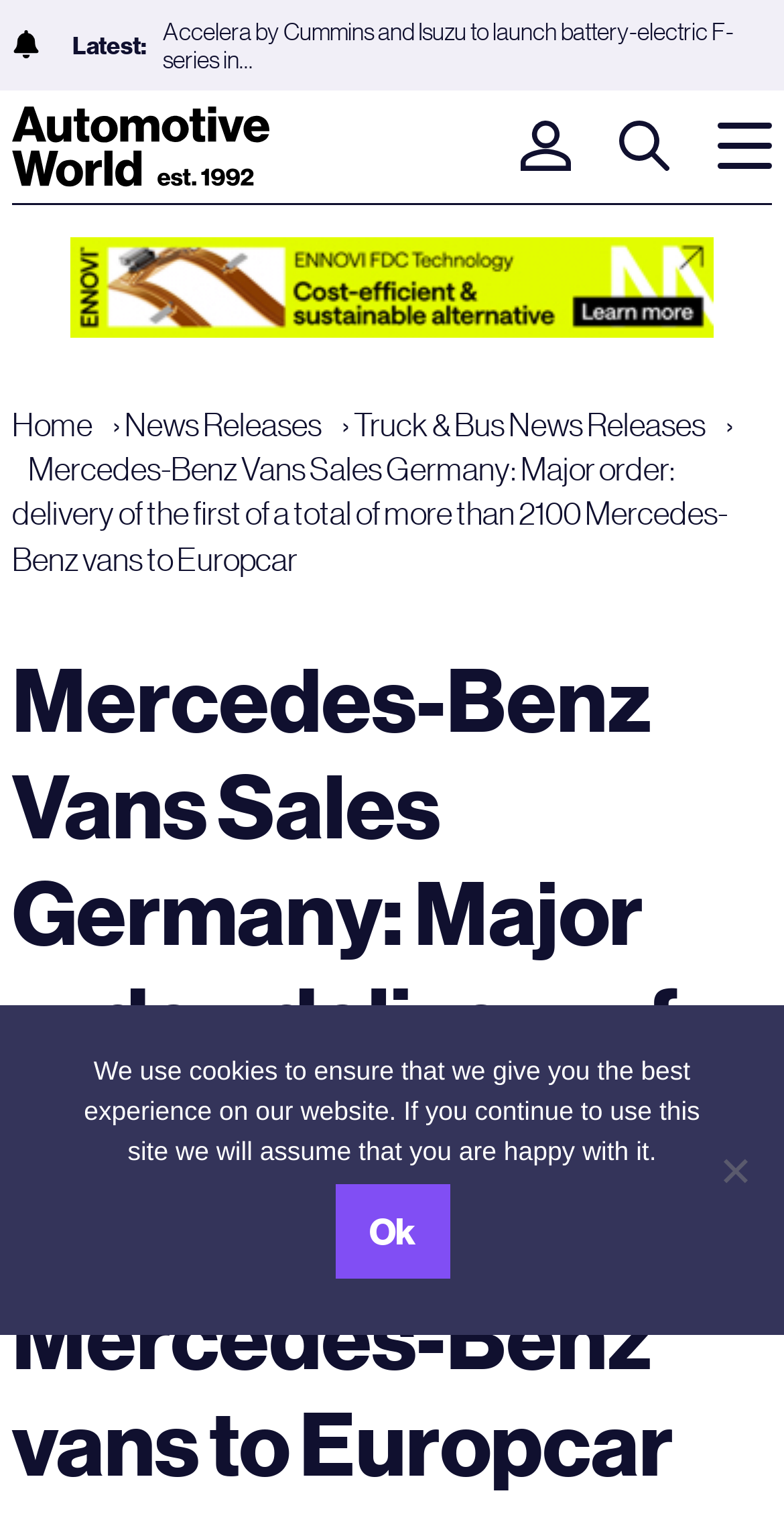Please specify the bounding box coordinates of the element that should be clicked to execute the given instruction: 'Click the 'Login' link'. Ensure the coordinates are four float numbers between 0 and 1, expressed as [left, top, right, bottom].

[0.664, 0.079, 0.728, 0.111]